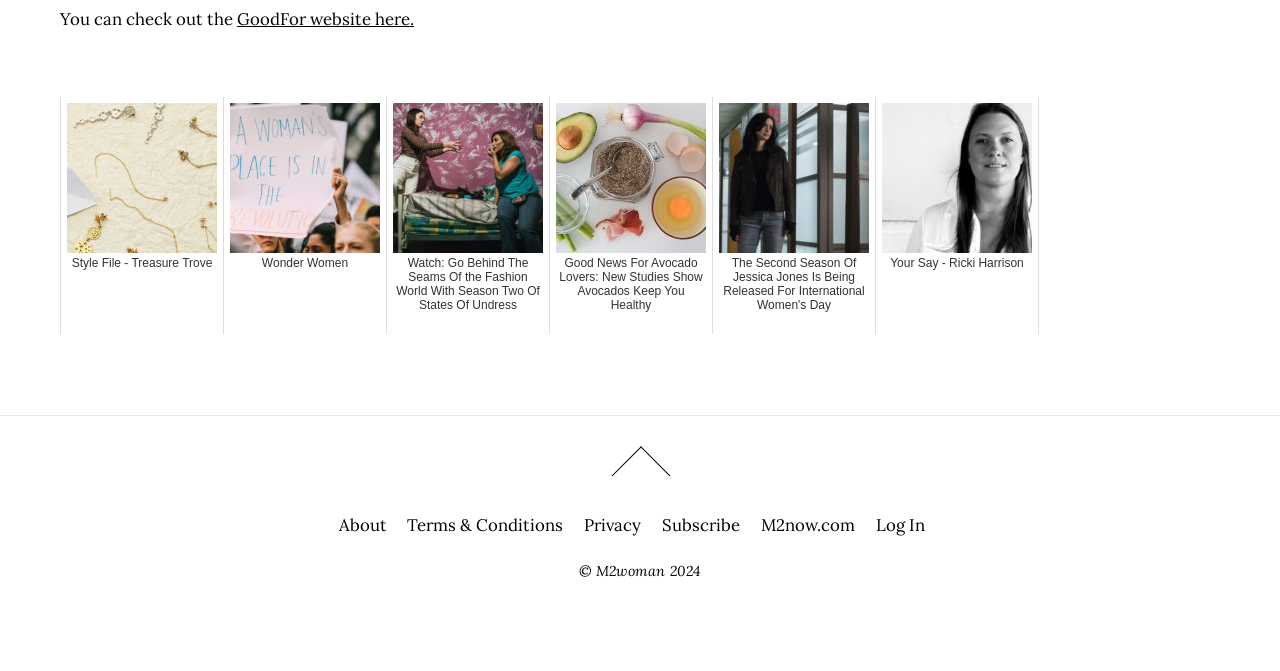Highlight the bounding box coordinates of the region I should click on to meet the following instruction: "Learn about the second season of Jessica Jones".

[0.556, 0.145, 0.684, 0.498]